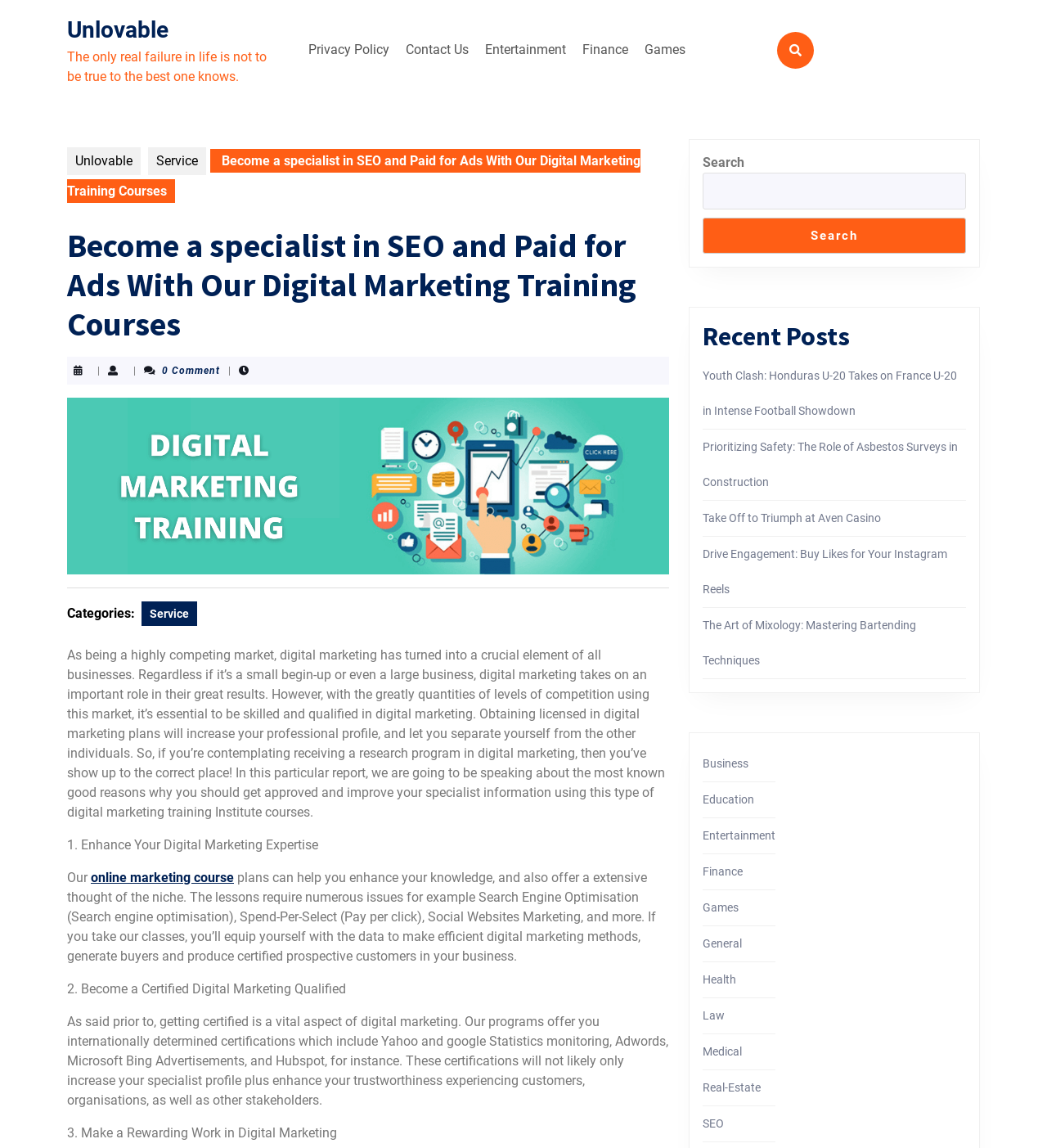Identify the bounding box coordinates of the area that should be clicked in order to complete the given instruction: "Click on the 'Privacy Policy' link". The bounding box coordinates should be four float numbers between 0 and 1, i.e., [left, top, right, bottom].

[0.288, 0.029, 0.378, 0.058]